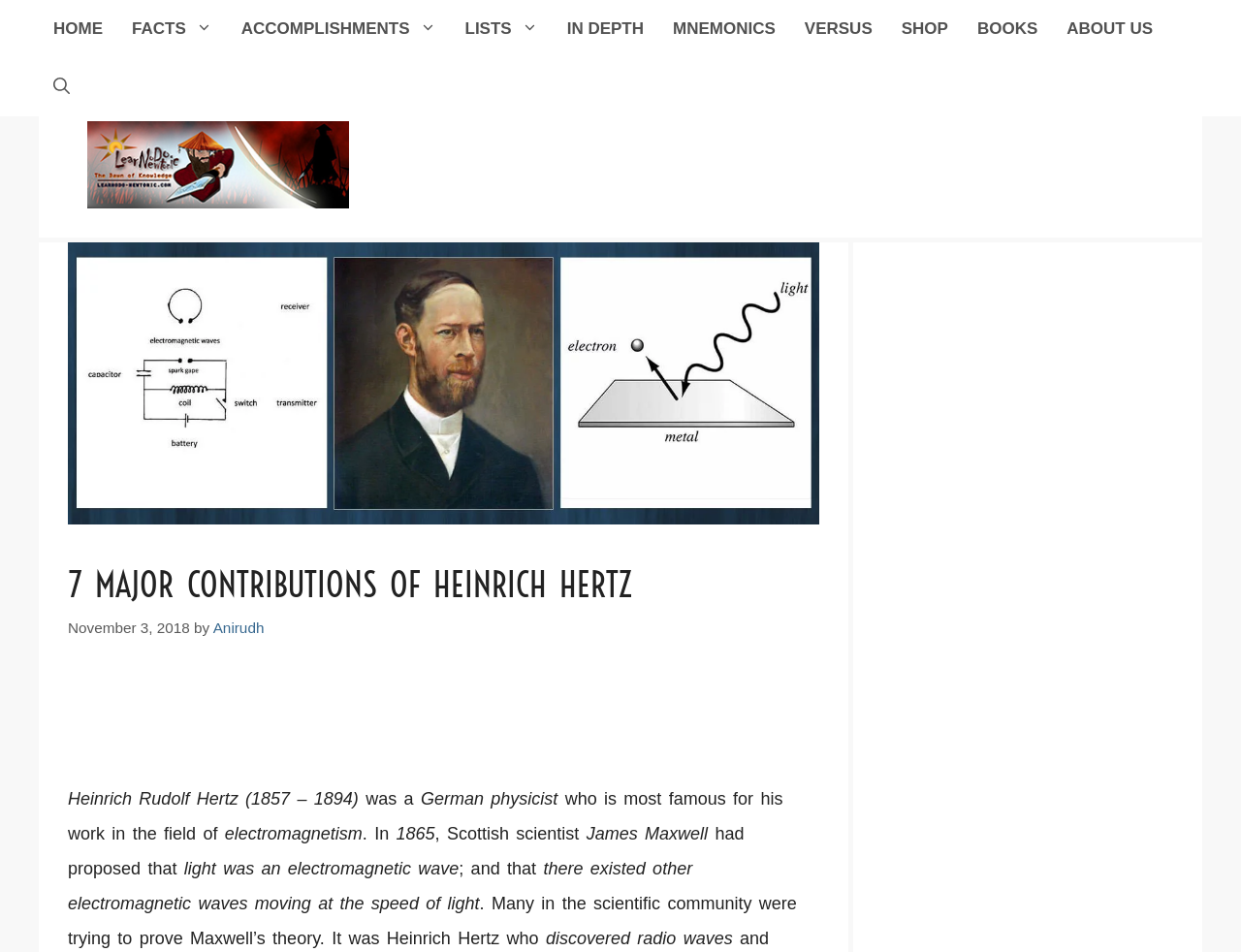Please specify the bounding box coordinates of the clickable section necessary to execute the following command: "read about electromagnetism".

[0.181, 0.866, 0.292, 0.886]